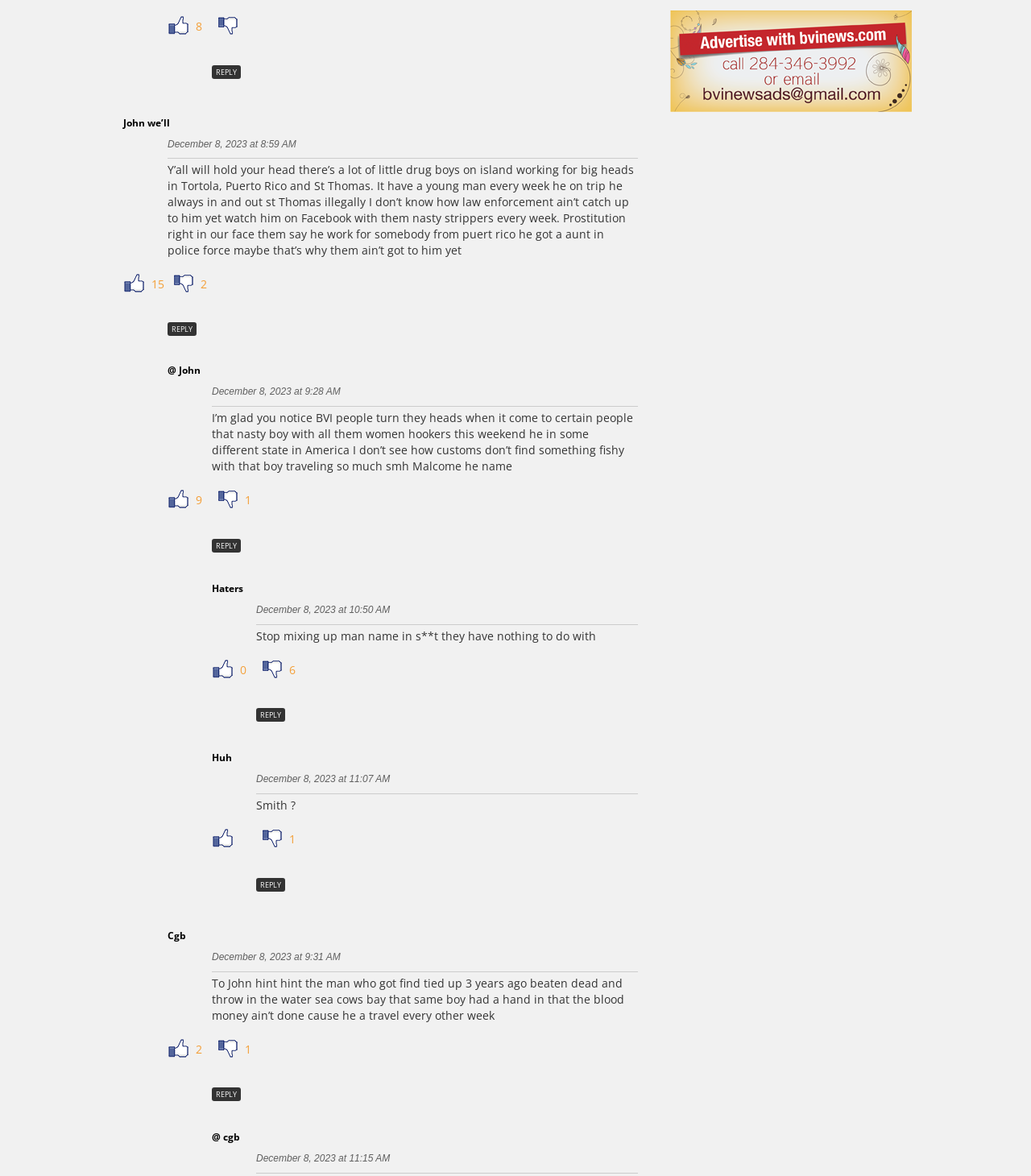Using the webpage screenshot, locate the HTML element that fits the following description and provide its bounding box: "parent_node: 2 title="Dislike"".

[0.168, 0.235, 0.19, 0.248]